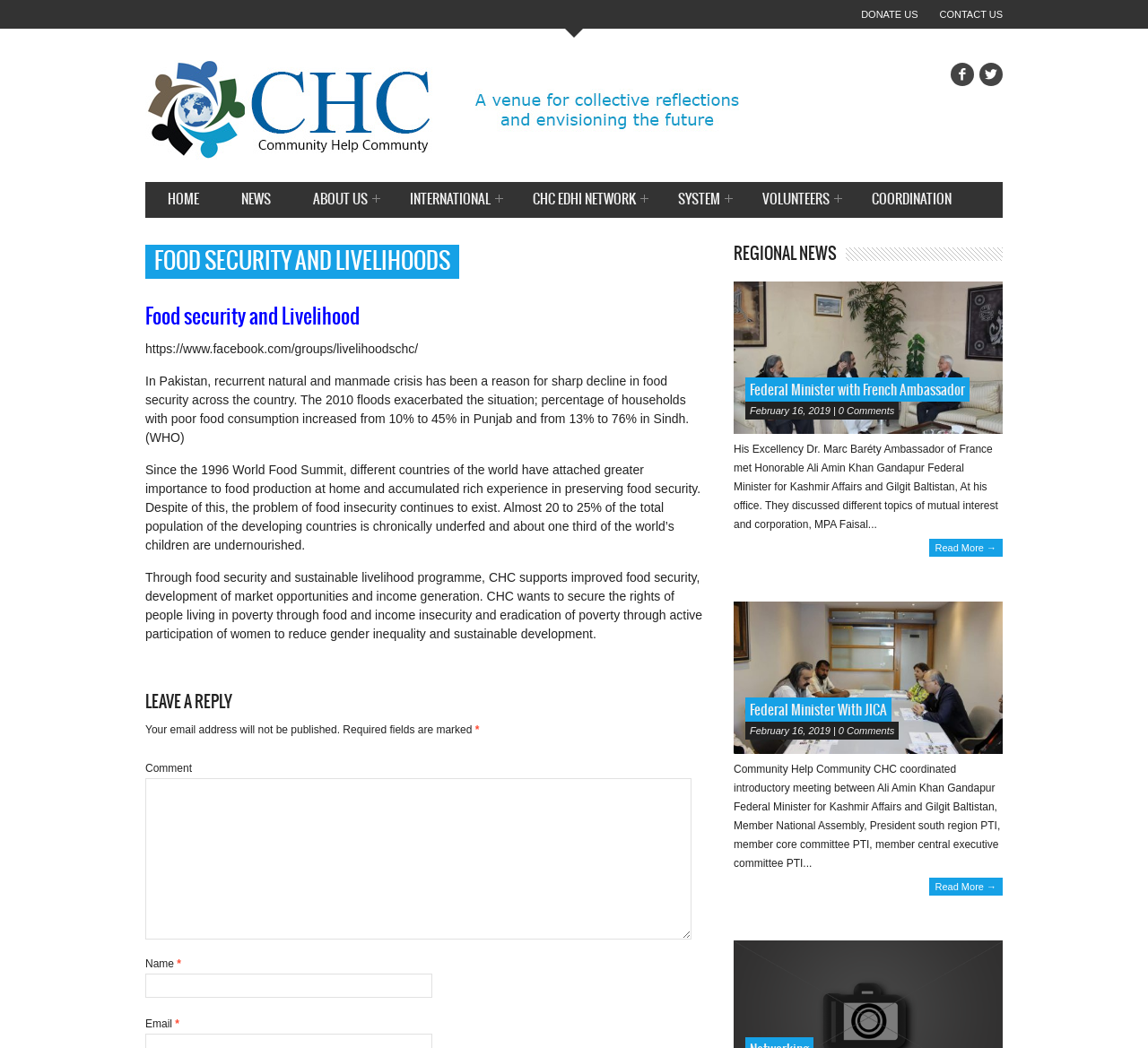What is the topic of the news article?
Give a detailed and exhaustive answer to the question.

The topic of the news article is mentioned in the heading 'FOOD SECURITY AND LIVELIHOODS' with bounding box coordinates [0.127, 0.234, 0.4, 0.266] and also in the static text 'Food security and Livelihood' with bounding box coordinates [0.127, 0.292, 0.617, 0.316].